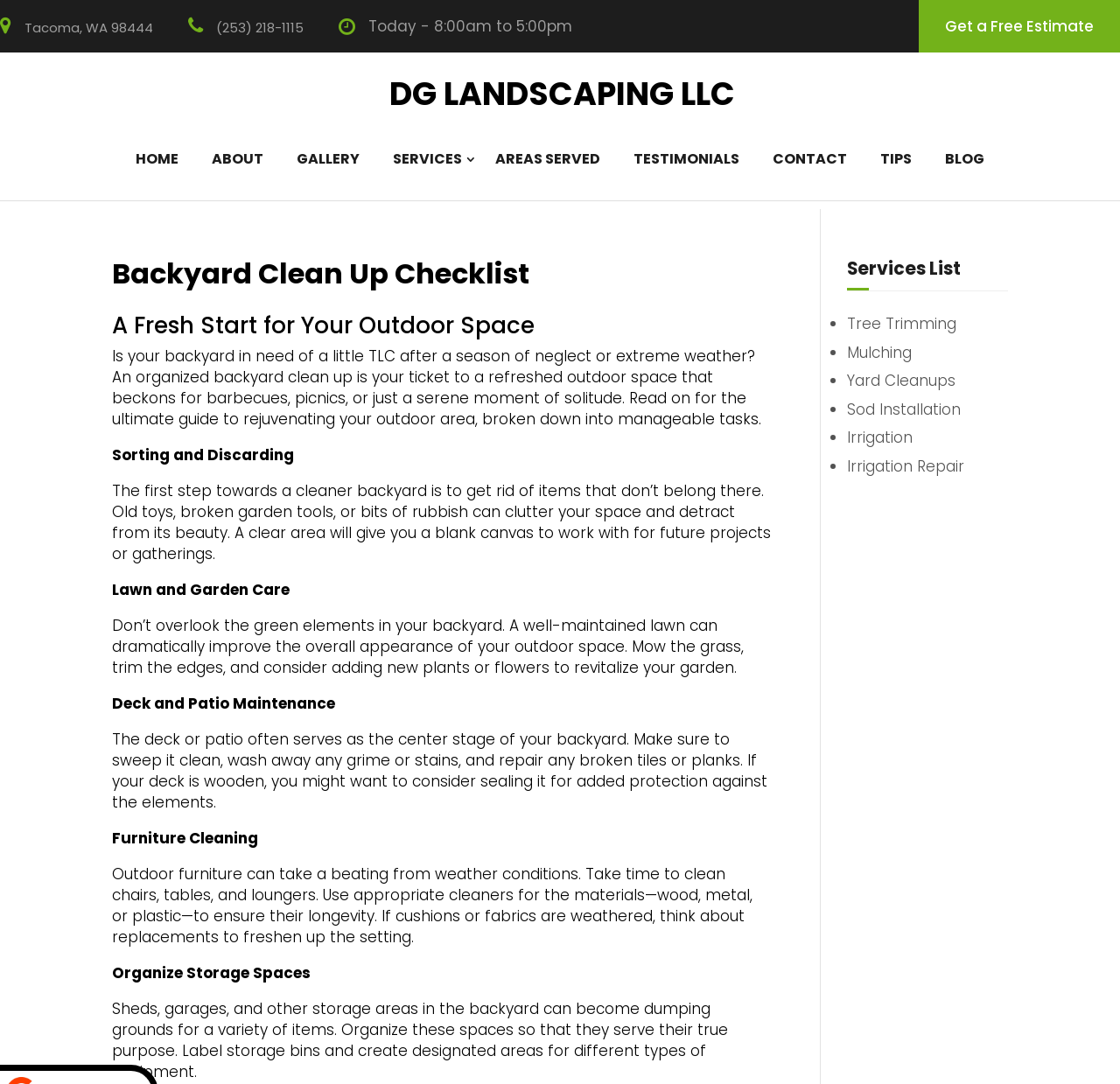Determine the coordinates of the bounding box that should be clicked to complete the instruction: "View the 'SERVICES 3' page". The coordinates should be represented by four float numbers between 0 and 1: [left, top, right, bottom].

[0.335, 0.117, 0.428, 0.193]